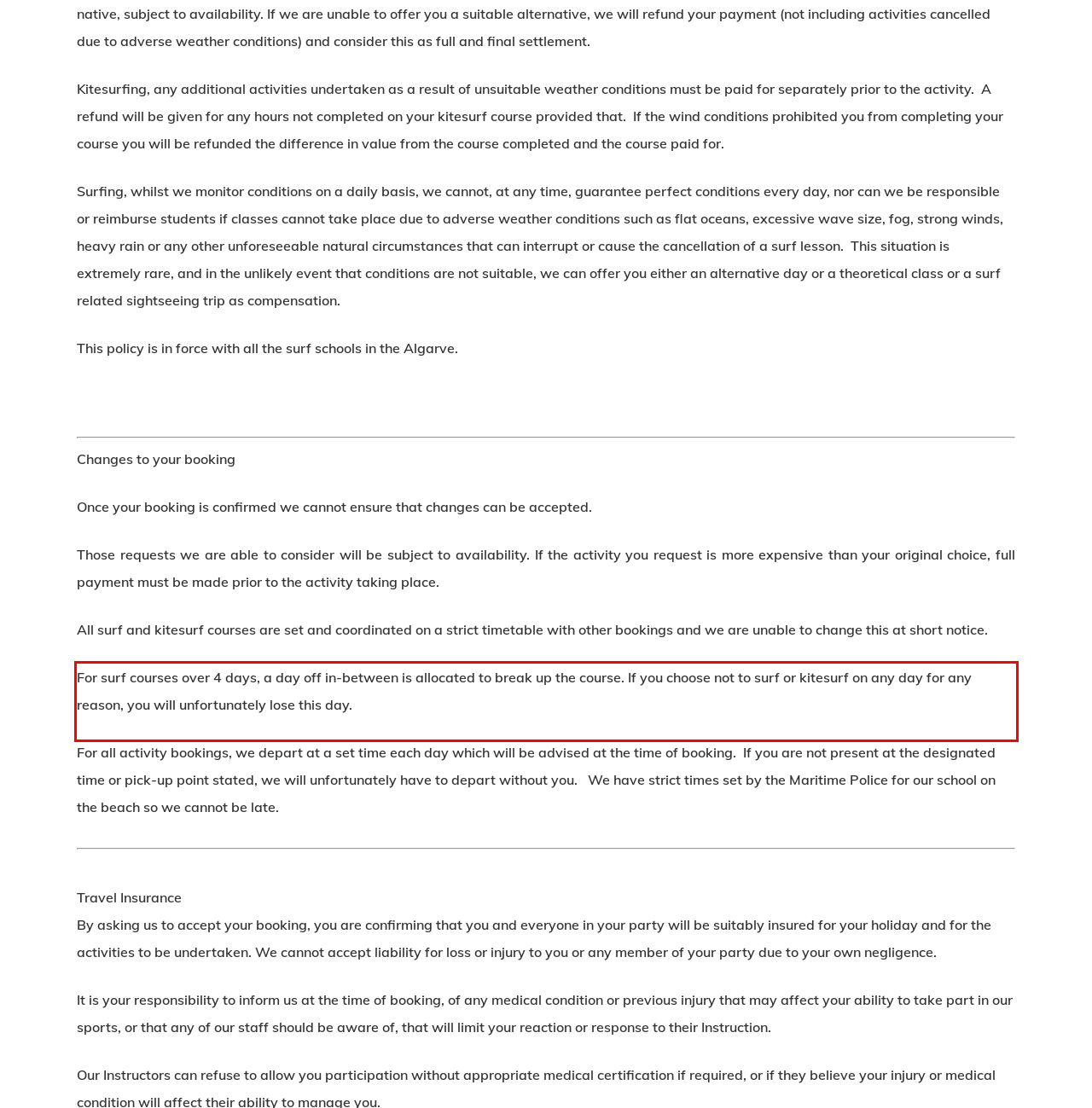Please extract the text content from the UI element enclosed by the red rectangle in the screenshot.

For surf courses over 4 days, a day off in-between is allocated to break up the course. If you choose not to surf or kitesurf on any day for any reason, you will unfortunately lose this day.